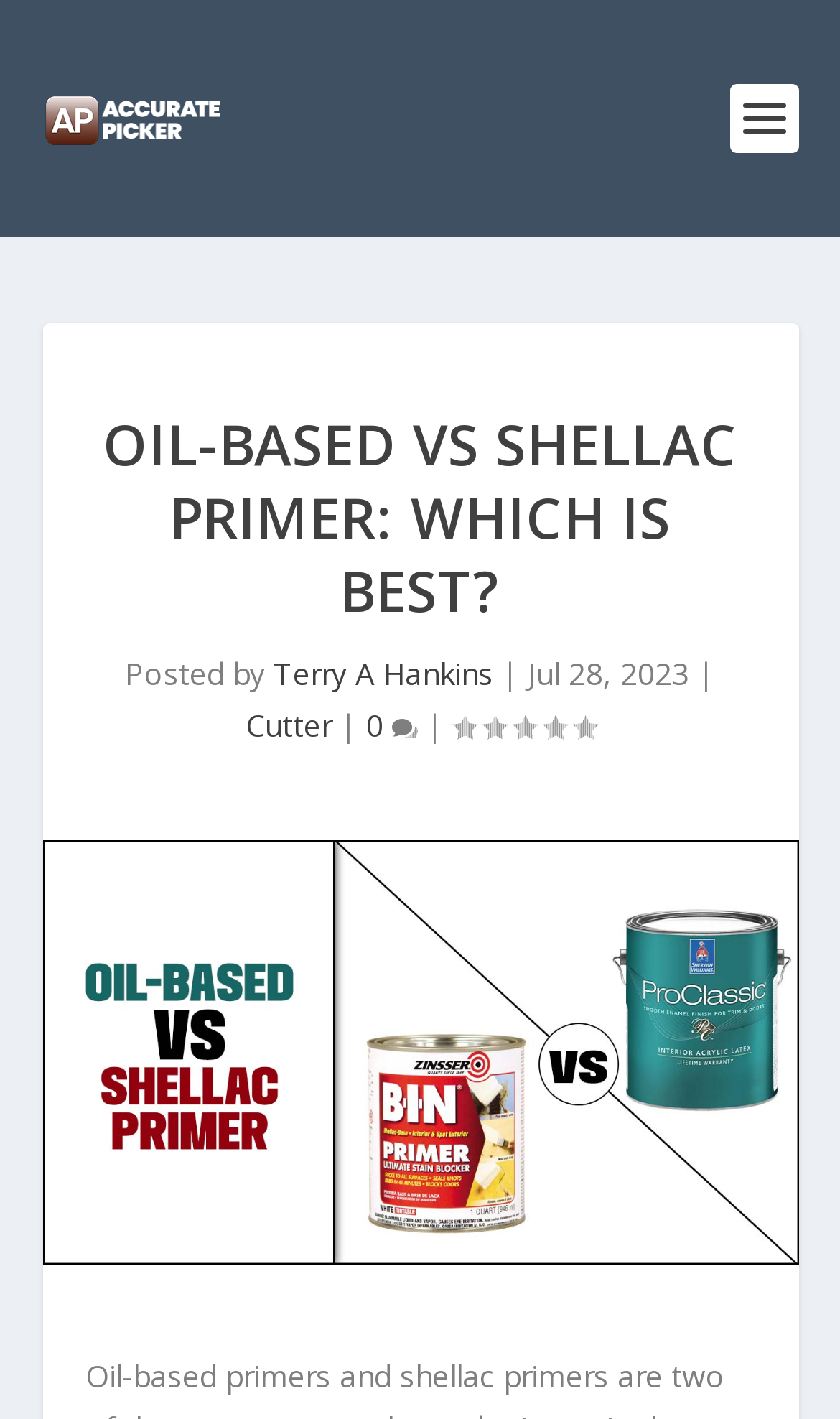Explain the features and main sections of the webpage comprehensively.

The webpage is a comprehensive guide to Oil-Based Vs Shellac Primer, with a clear and concise title at the top. Below the title, there is a prominent image that takes up most of the width of the page, showcasing the two types of primers. 

On the top-left corner, there is a small link and image combination, labeled as "AccuratePicker". 

The main content of the page starts with a large heading that reads "OIL-BASED VS SHELLAC PRIMER: WHICH IS BEST?", which is centered and takes up about half of the page's width. 

Below the heading, there is a section that displays the author's information, including the name "Terry A Hankins" and the date "Jul 28, 2023". The author's name is a clickable link. 

To the right of the author's information, there are two links, "Cutter" and "0 ", with a comment count indicator and a rating indicator nearby. The rating is currently 0.00. 

The page has a total of two images, with the second image being a large banner that takes up most of the page's width and height, displaying the title "Oil-Based Vs Shellac Primer: Which Is Best?" in a visually appealing way.